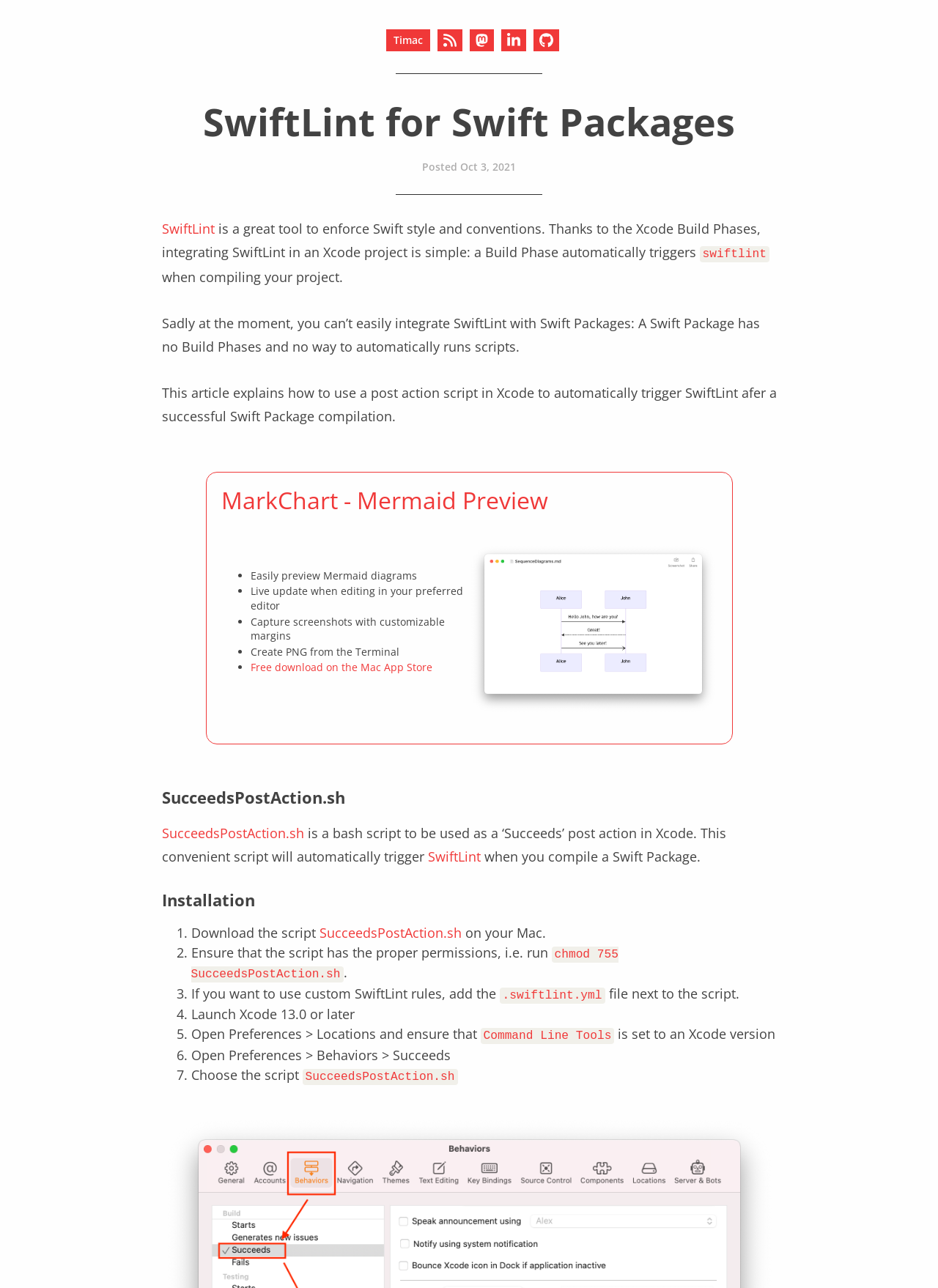Please specify the bounding box coordinates of the area that should be clicked to accomplish the following instruction: "Click the link to Timac". The coordinates should consist of four float numbers between 0 and 1, i.e., [left, top, right, bottom].

[0.412, 0.023, 0.459, 0.04]